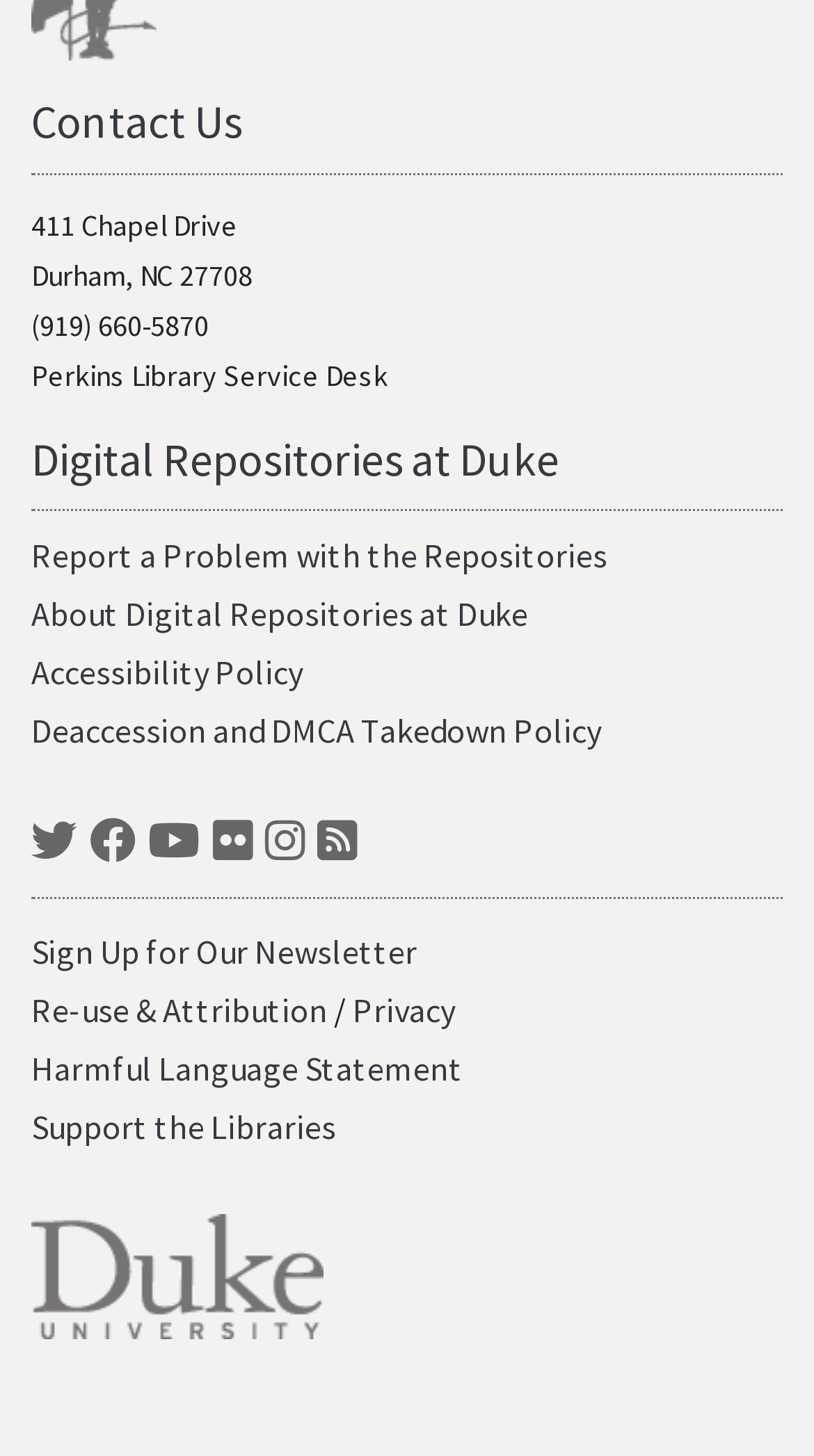Respond to the question below with a single word or phrase:
What is the phone number of Perkins Library?

(919) 660-5870